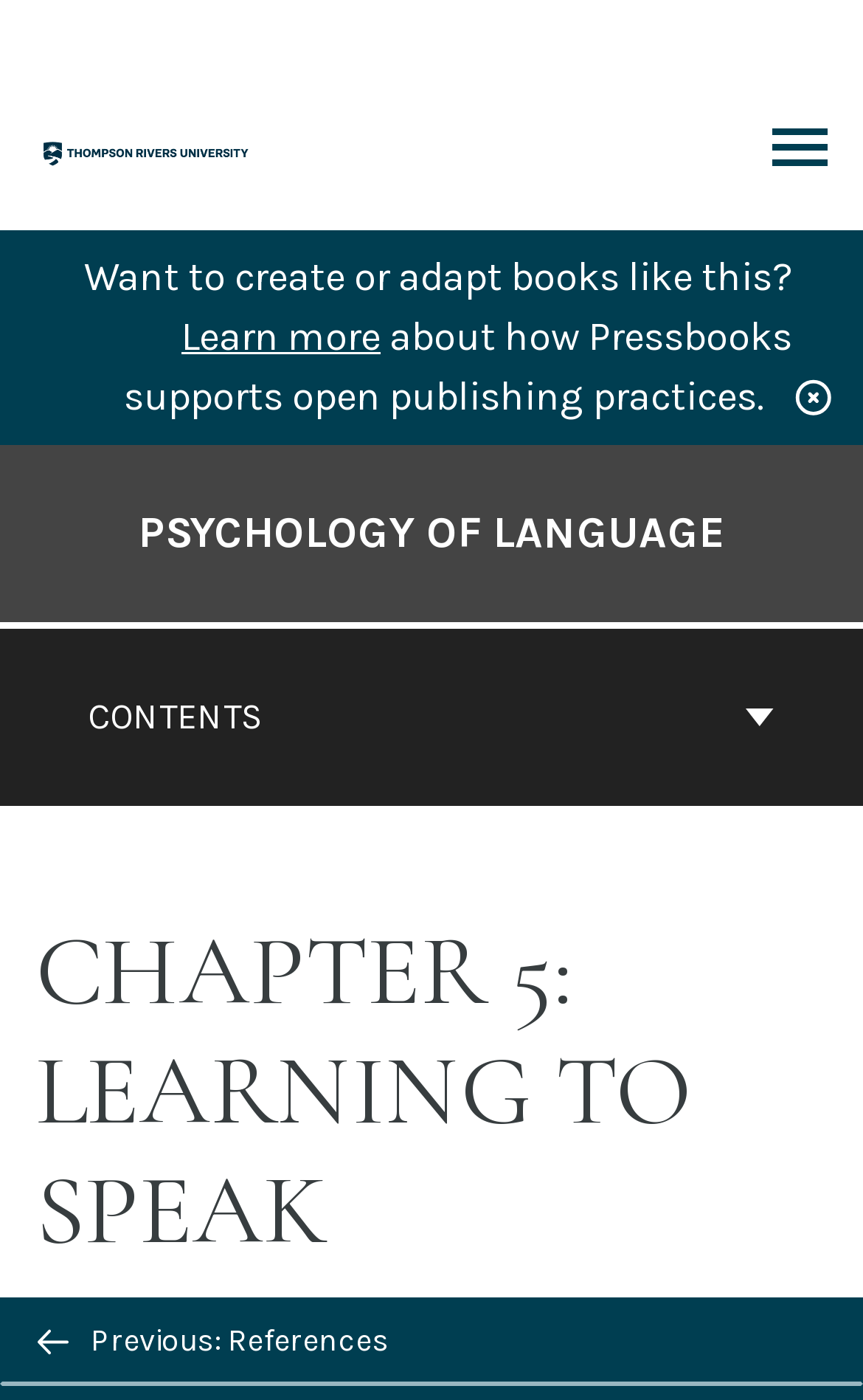Locate the bounding box of the UI element based on this description: "Back to top". Provide four float numbers between 0 and 1 as [left, top, right, bottom].

[0.449, 0.851, 0.551, 0.914]